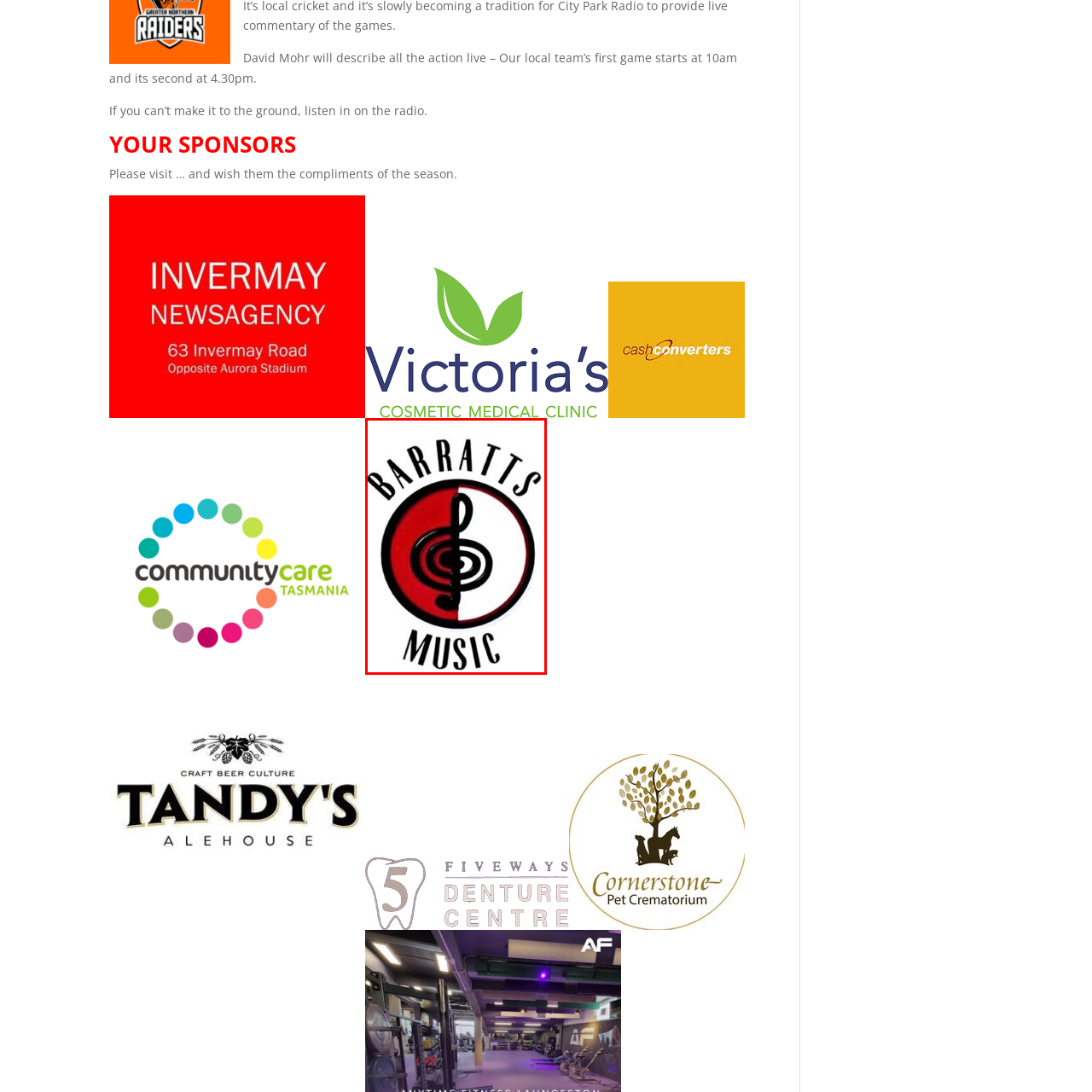What is the typography style of the brand name?
Examine the red-bounded area in the image carefully and respond to the question with as much detail as possible.

The brand name 'BARRATTS MUSIC' is displayed in bold typography, which reinforces the identity of the business and makes it more recognizable and memorable for patrons and music enthusiasts alike.